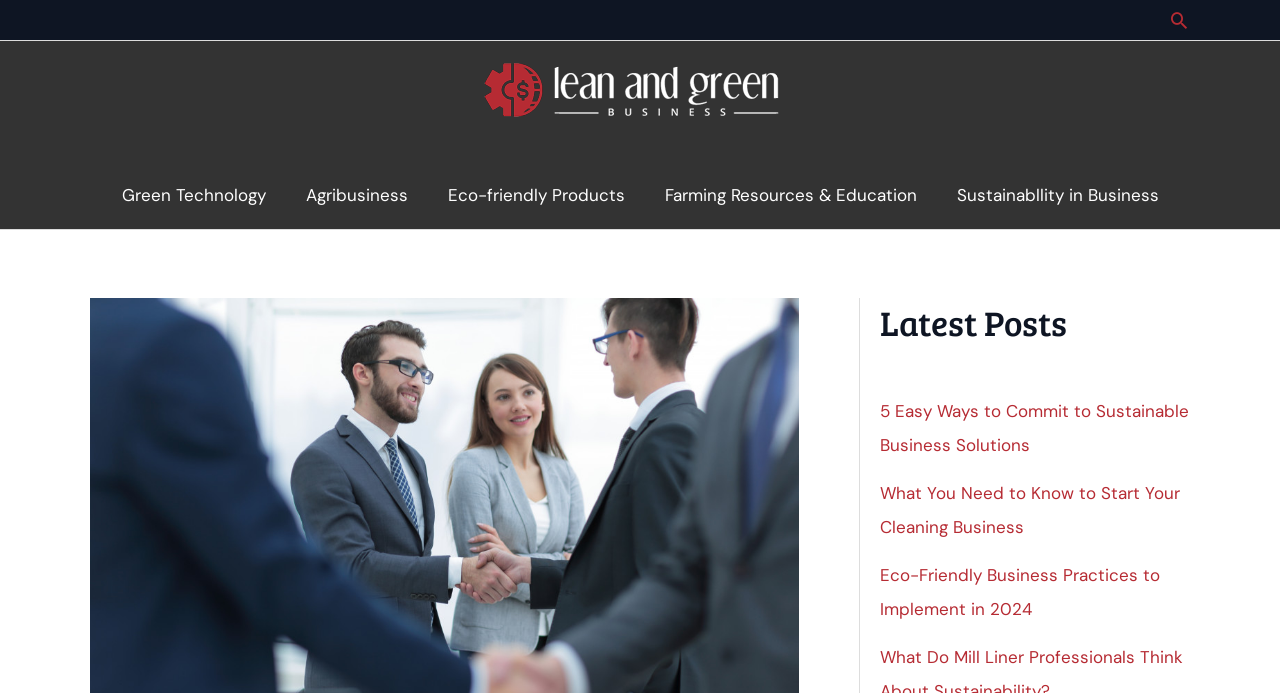Determine the bounding box coordinates in the format (top-left x, top-left y, bottom-right x, bottom-right y). Ensure all values are floating point numbers between 0 and 1. Identify the bounding box of the UI element described by: Agribusiness

[0.223, 0.232, 0.334, 0.33]